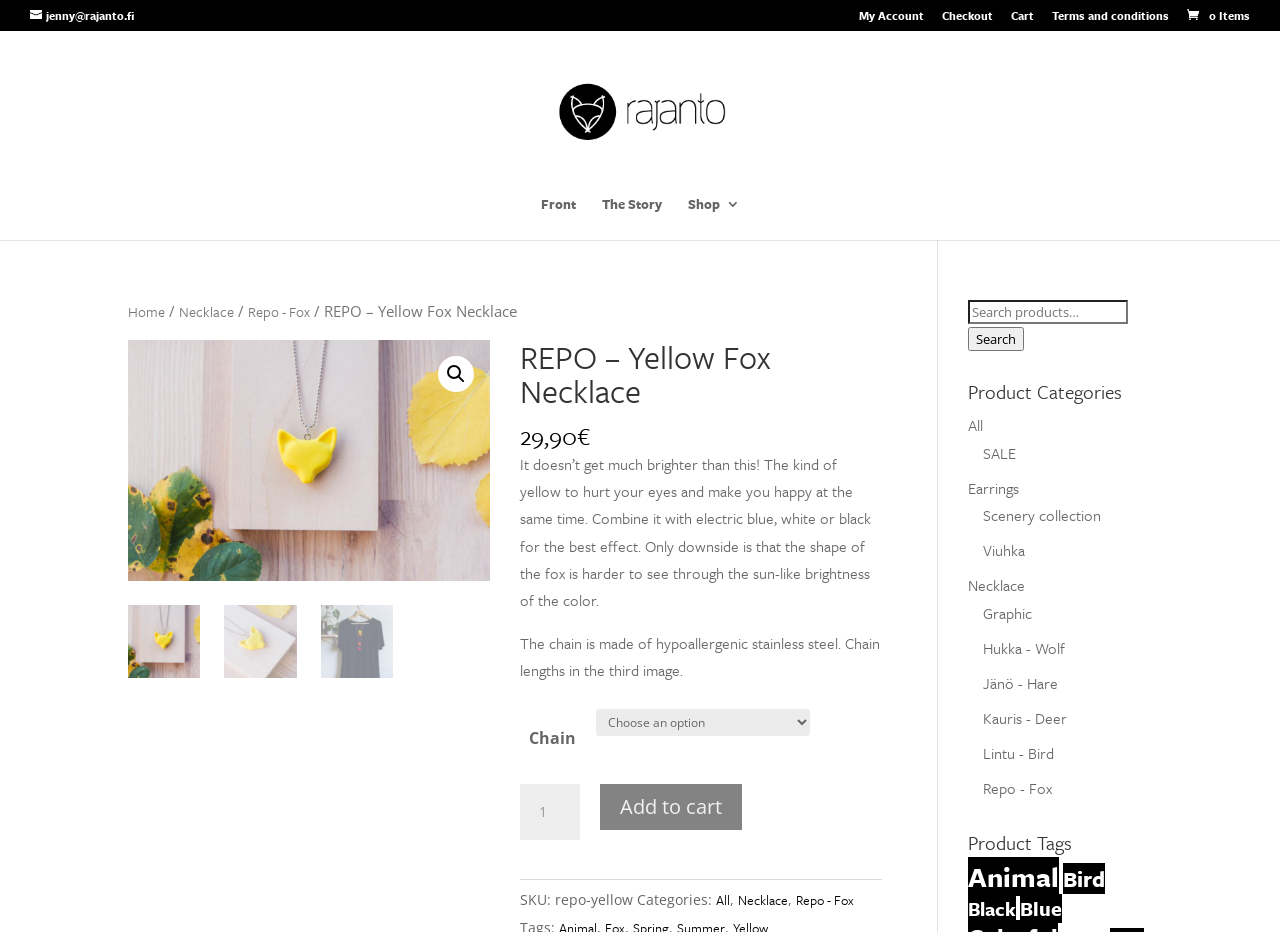Pinpoint the bounding box coordinates of the area that must be clicked to complete this instruction: "Browse necklace products".

[0.756, 0.616, 0.801, 0.64]